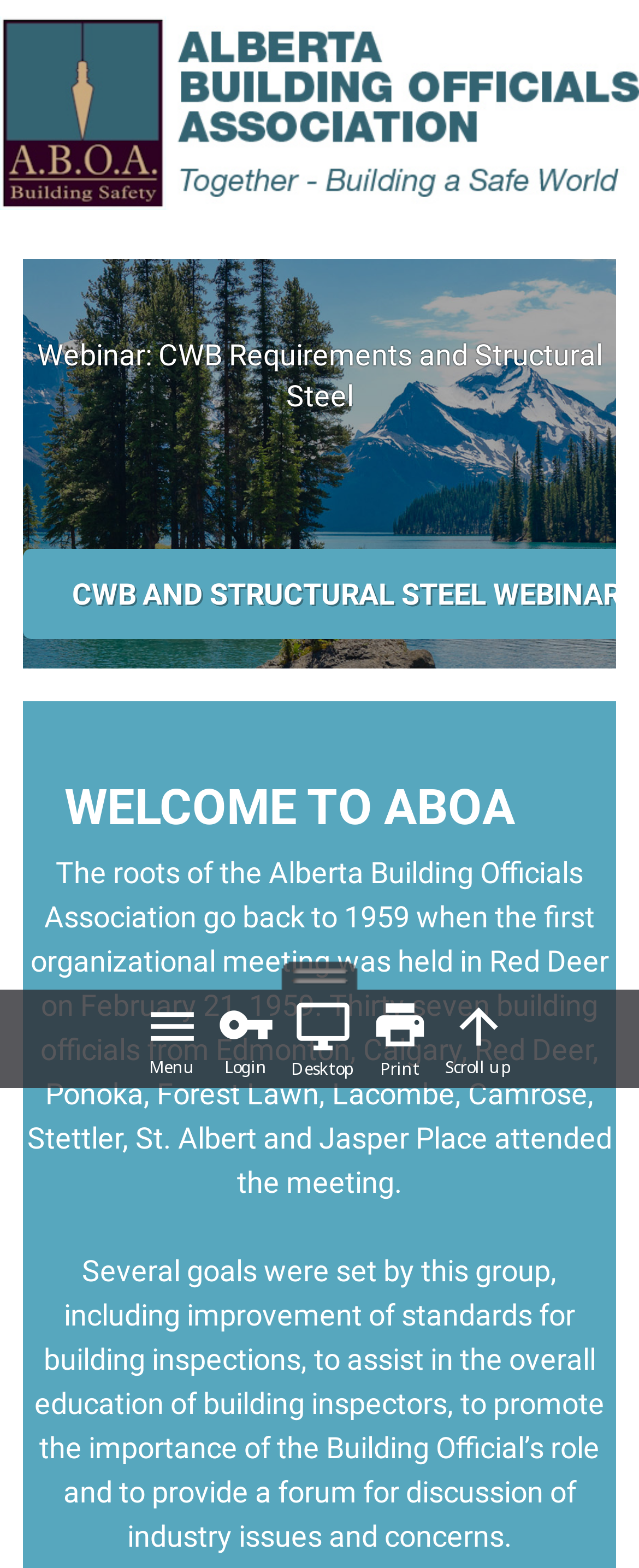Offer an in-depth caption of the entire webpage.

The webpage is the home page of the Alberta Building Officials Association. At the top left corner, there is a menu link and a login link, followed by links to desktop and print options. A scroll-up link is located at the top right corner. 

Below the top navigation links, there is a header section that spans the entire width of the page. Within this section, there is a prominent link that takes up the full width of the page, promoting a webinar on CWB requirements and structural steel.

Below the webinar promotion, there is a heading that reads "WELCOME TO ABOA" in a prominent font. Following the heading, there is a block of text that describes the history of the Alberta Building Officials Association, which was founded in 1959. The text explains that the association was established to improve standards for building inspections, educate building inspectors, promote the importance of the Building Official's role, and provide a discussion forum for industry issues and concerns.